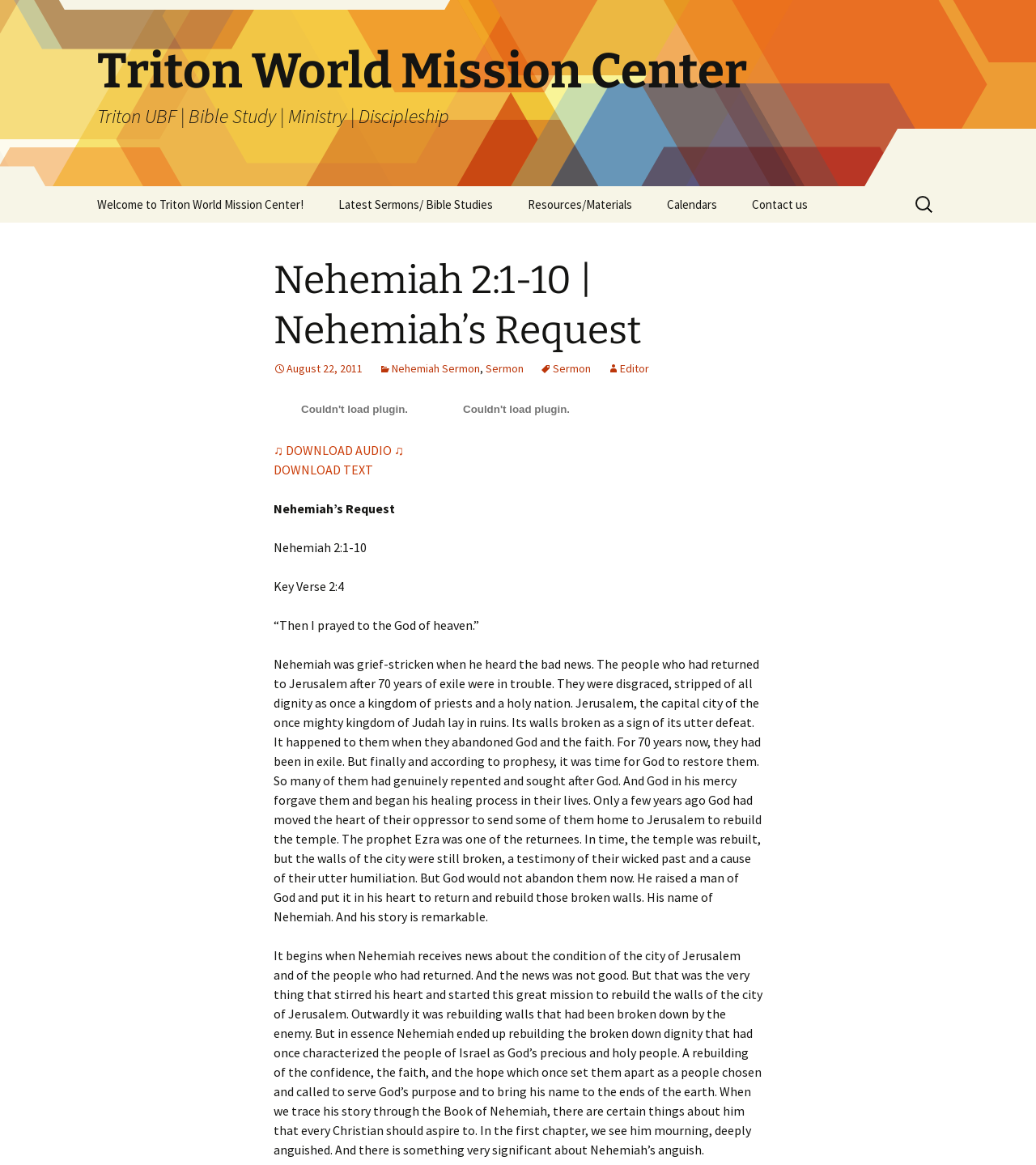Please find the bounding box coordinates of the element's region to be clicked to carry out this instruction: "Download audio".

[0.264, 0.379, 0.39, 0.393]